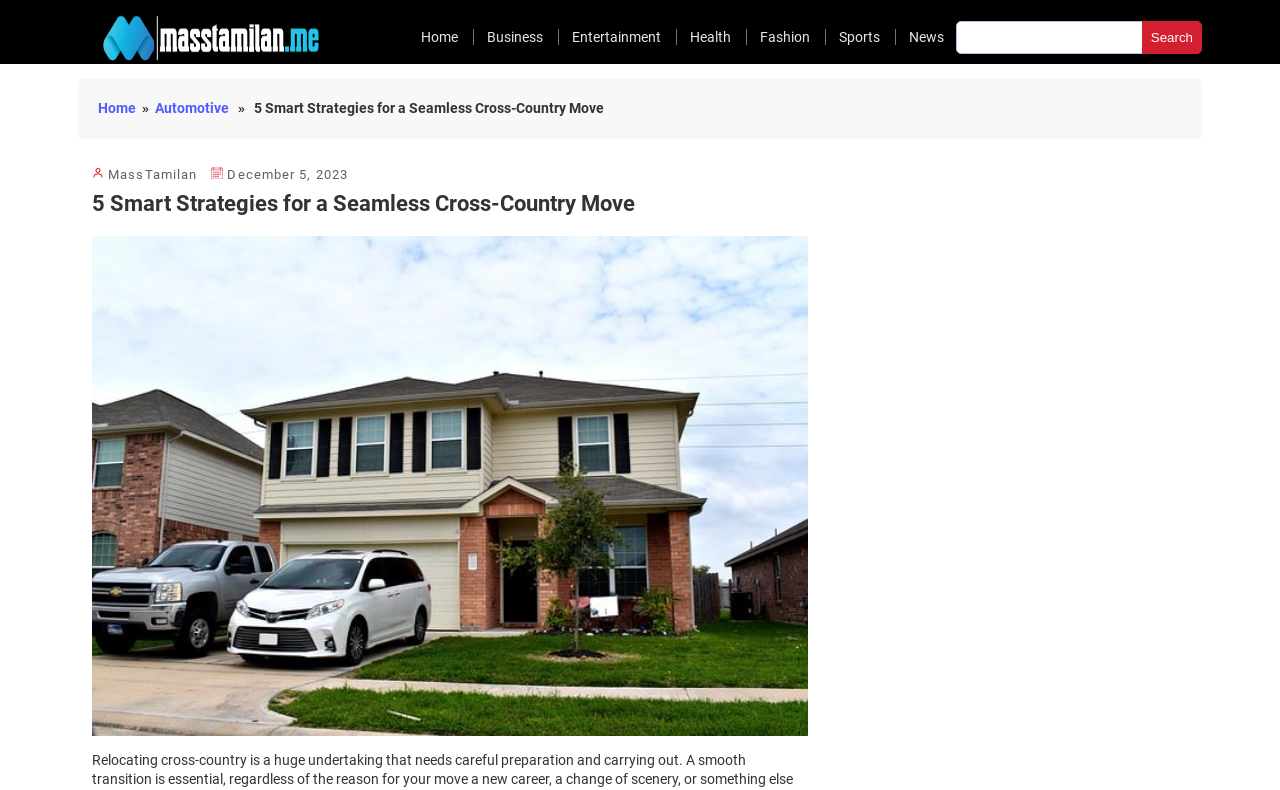Find the bounding box coordinates for the element that must be clicked to complete the instruction: "Click on the MassTamilan link". The coordinates should be four float numbers between 0 and 1, indicated as [left, top, right, bottom].

[0.061, 0.028, 0.275, 0.063]